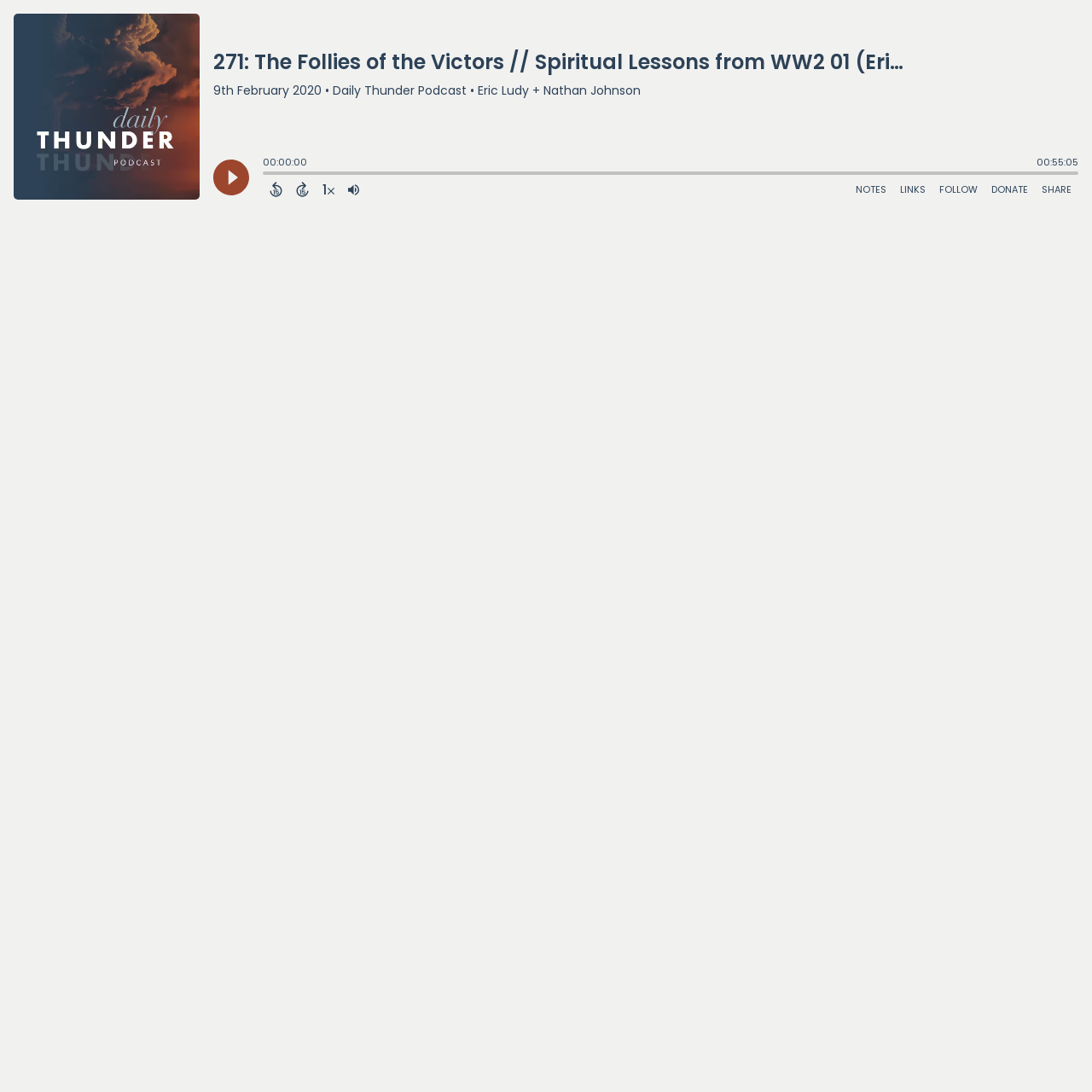Please determine the bounding box coordinates of the element's region to click for the following instruction: "Share Episode".

[0.948, 0.164, 0.988, 0.183]